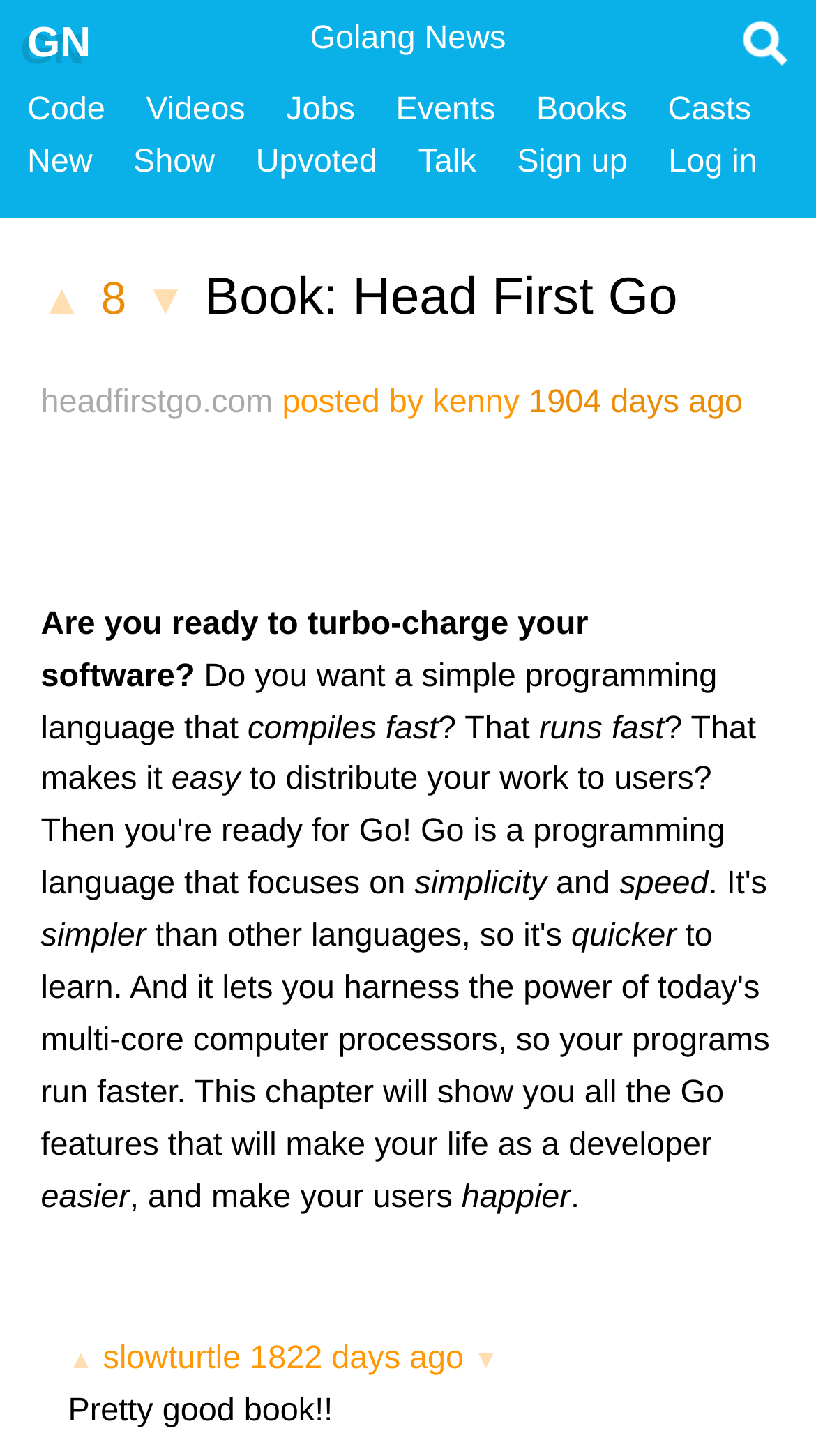Please provide the bounding box coordinates for the element that needs to be clicked to perform the instruction: "Upvote the post". The coordinates must consist of four float numbers between 0 and 1, formatted as [left, top, right, bottom].

[0.05, 0.191, 0.101, 0.223]